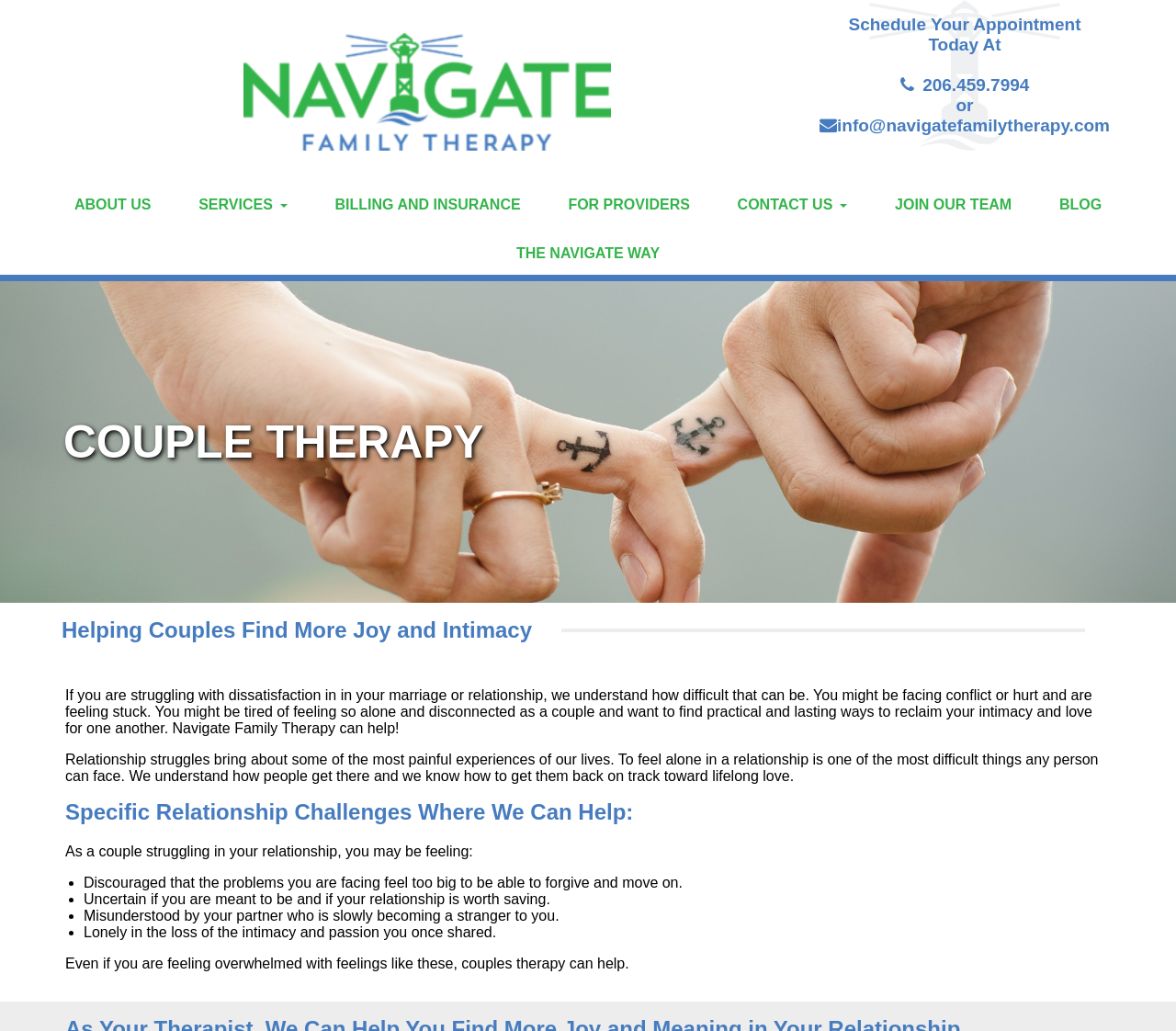Provide an in-depth description of the elements and layout of the webpage.

This webpage is about Couple Therapy, specifically Navigate Family Therapy. At the top, there is a link to schedule an appointment, along with the phone number and email address to contact them. Below this, there are several links to different sections of the website, including "About Us", "Services", "Billing and Insurance", "For Providers", "Contact Us", "Join Our Team", "Blog", and "The Navigate Way".

The main content of the page is divided into sections. The first section has a heading "COUPLE THERAPY" and a subheading "Helping Couples Find More Joy and Intimacy". Below this, there is a paragraph of text describing the struggles of being in a dissatisfying marriage or relationship and how Navigate Family Therapy can help.

The next section has a heading "Specific Relationship Challenges Where We Can Help:" and lists several common challenges couples may face, including feeling discouraged, uncertain, misunderstood, and lonely. Each of these challenges is marked with a bullet point.

Throughout the page, there are several calls to action, encouraging visitors to seek help and schedule an appointment. The overall tone of the page is supportive and encouraging, emphasizing the importance of seeking help for relationship struggles.